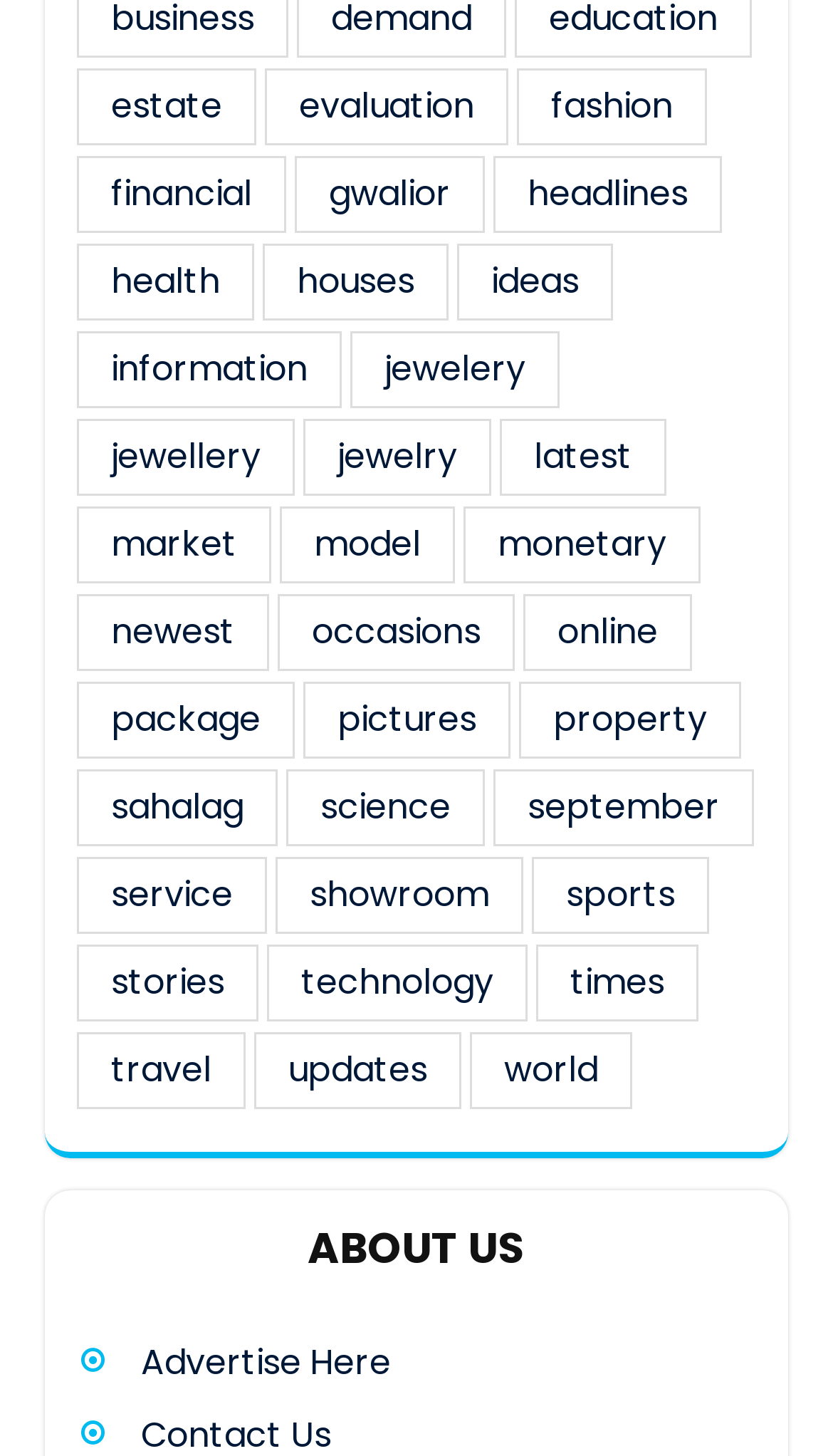Please identify the bounding box coordinates of where to click in order to follow the instruction: "read about us".

[0.092, 0.839, 0.908, 0.889]